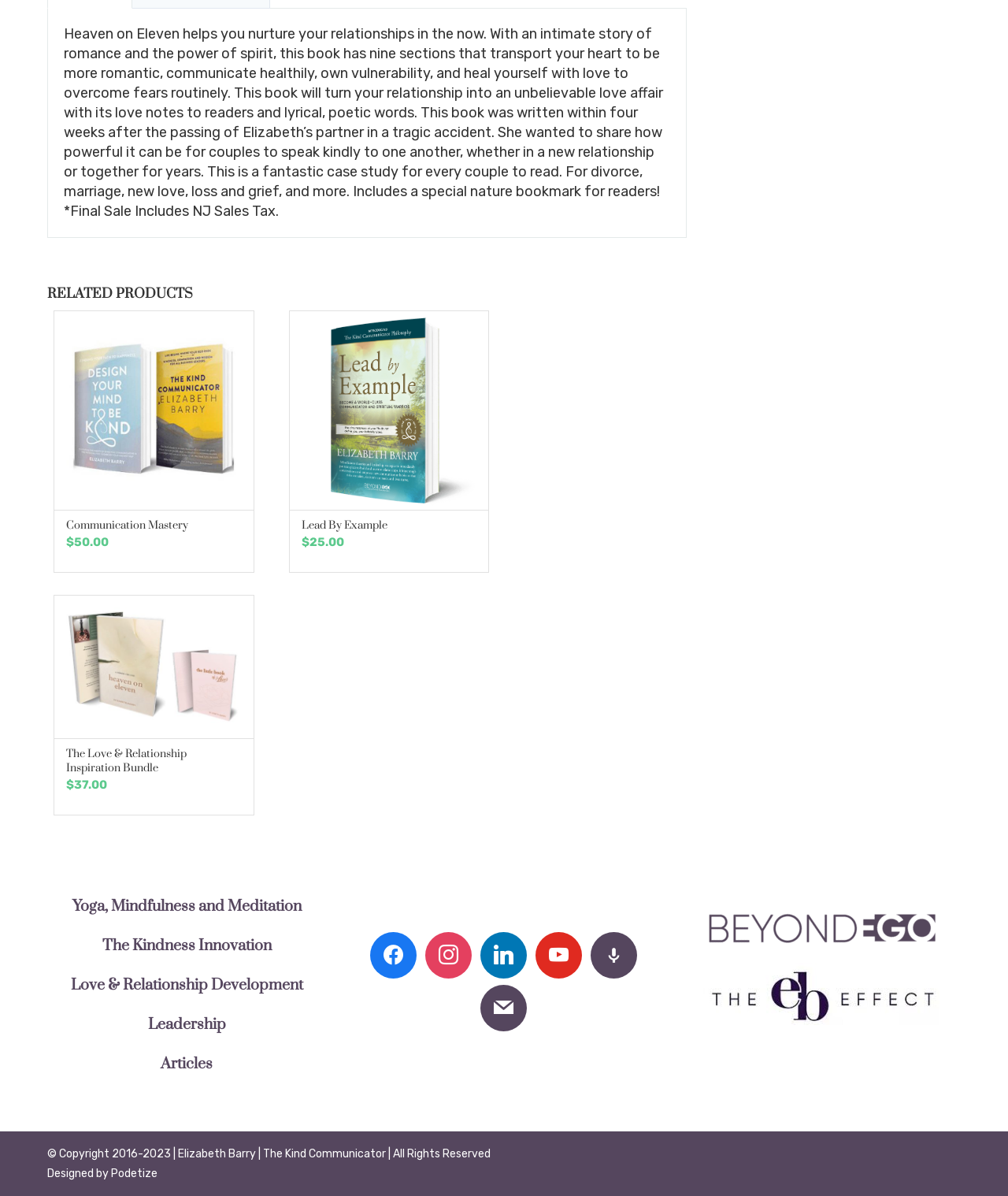For the following element description, predict the bounding box coordinates in the format (top-left x, top-left y, bottom-right x, bottom-right y). All values should be floating point numbers between 0 and 1. Description: Love & Relationship Development

[0.07, 0.815, 0.301, 0.832]